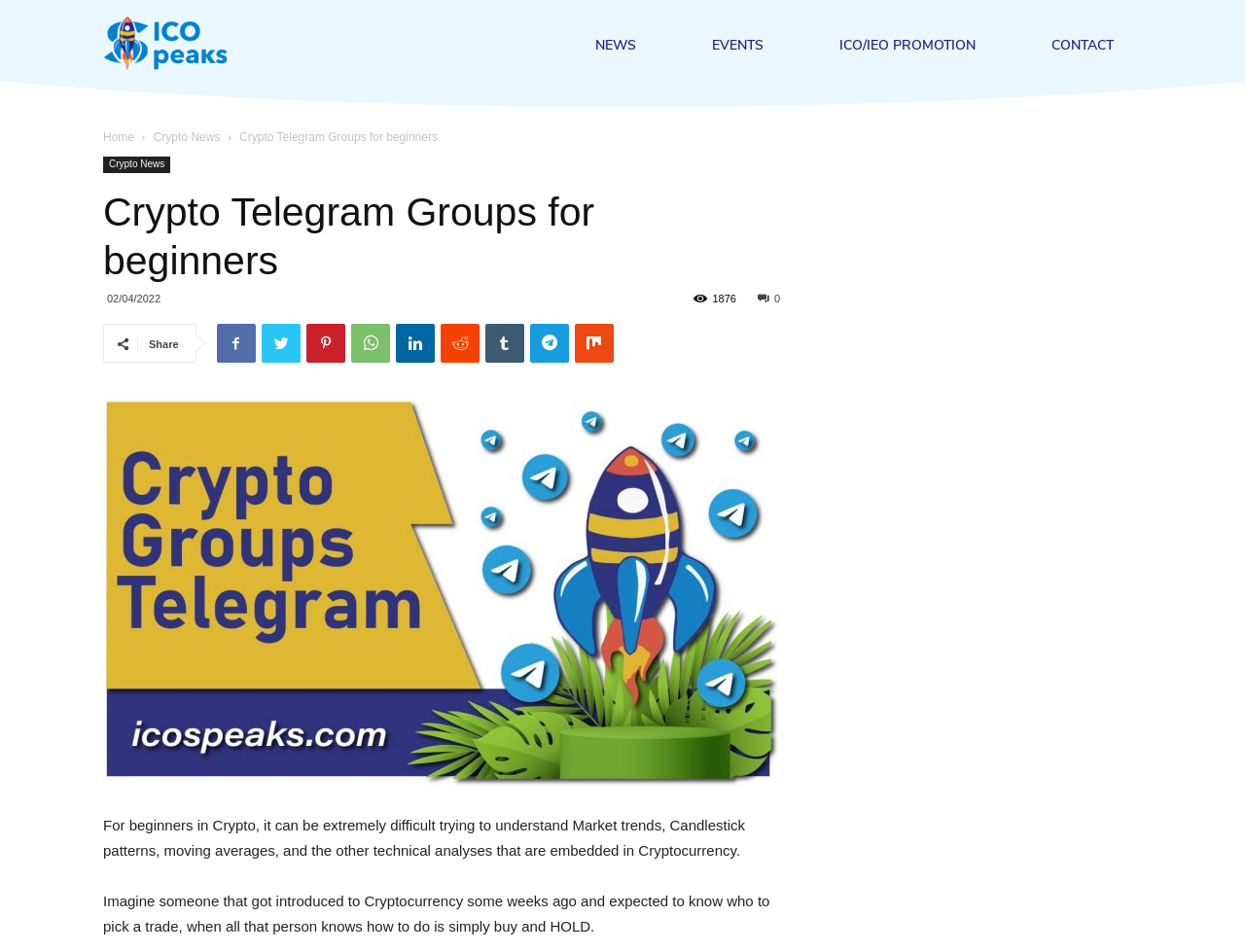How many views does the article have?
Using the image, answer in one word or phrase.

1876